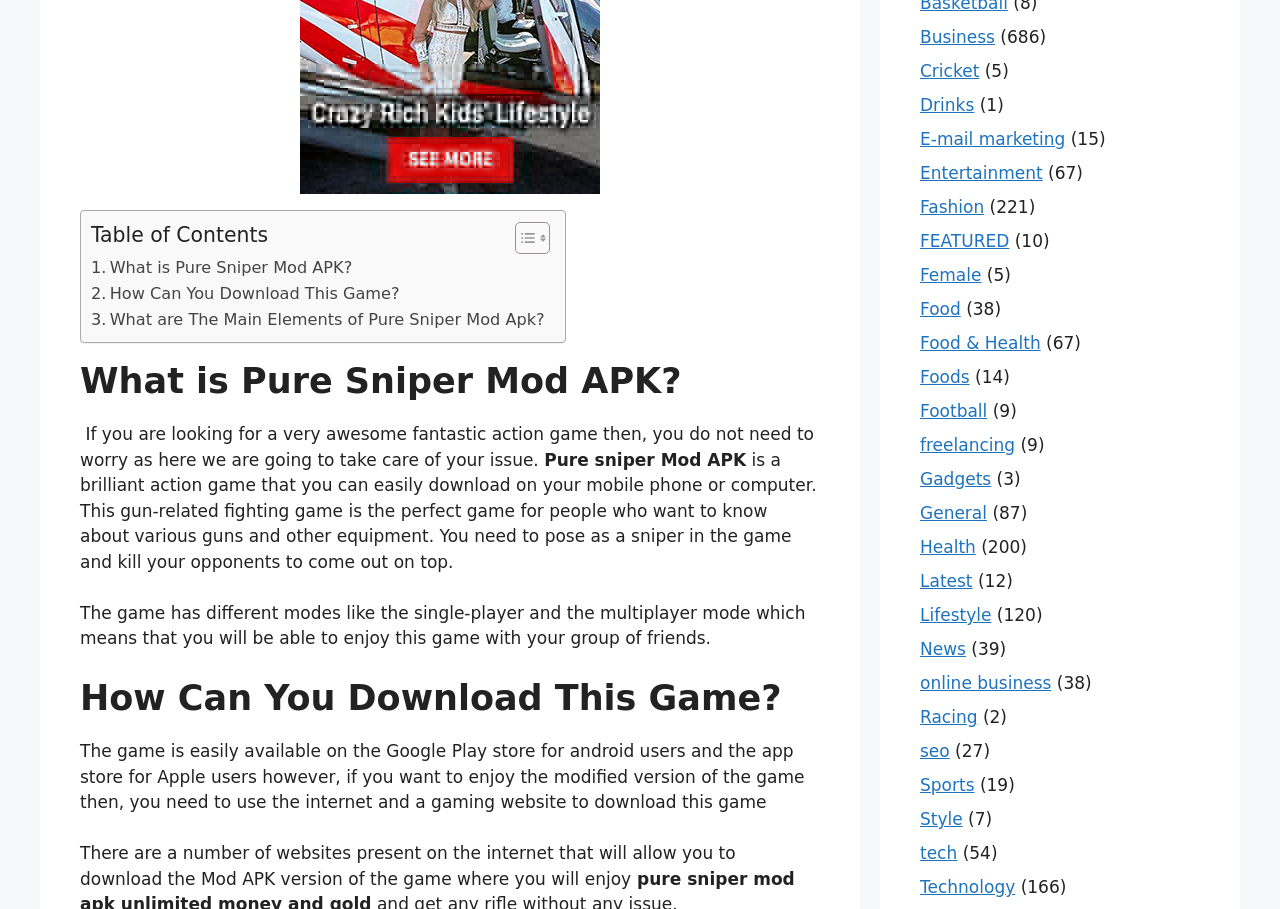Respond with a single word or phrase to the following question:
What is the game discussed on this webpage?

Pure Sniper Mod APK